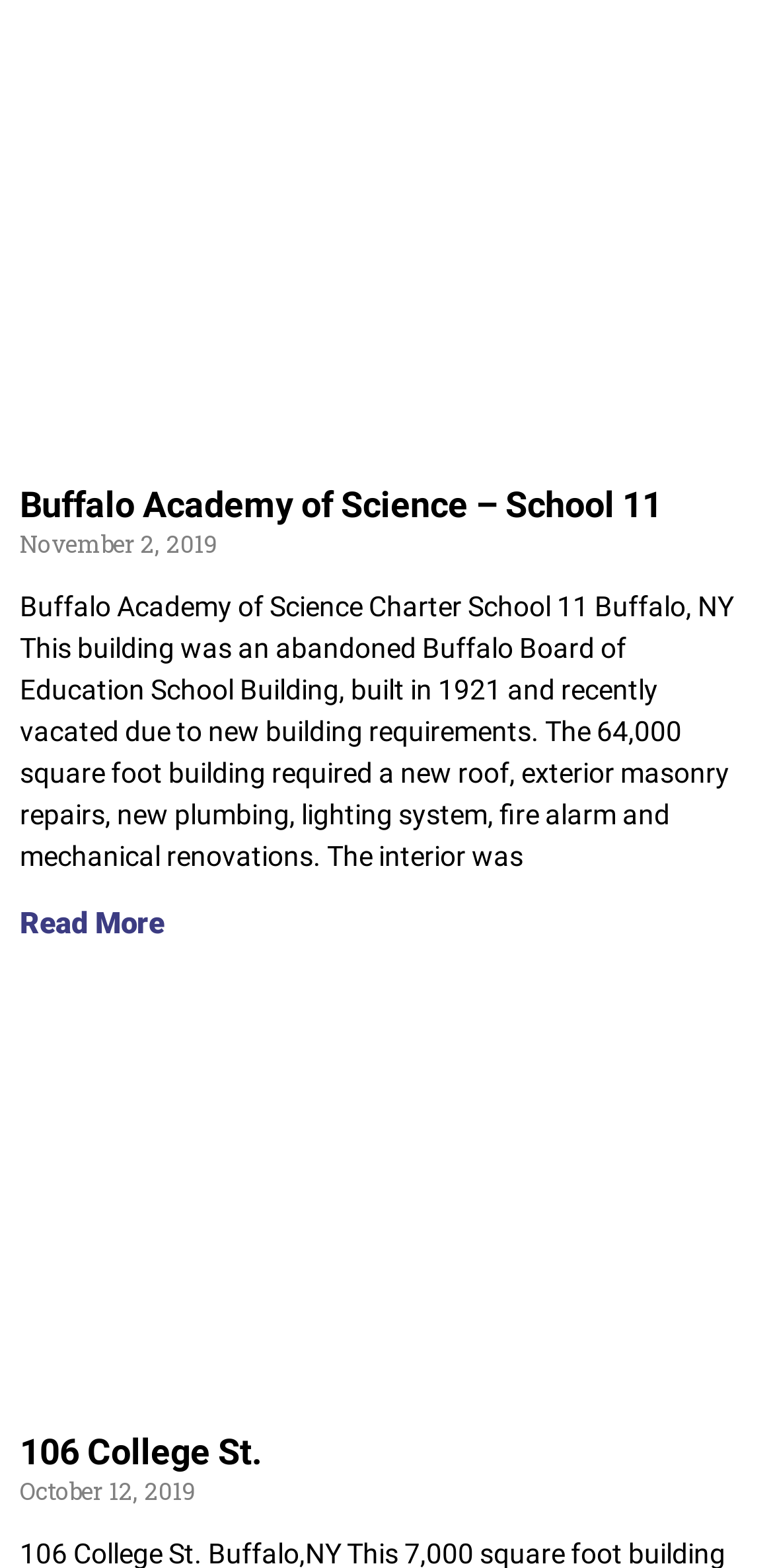Provide a one-word or short-phrase response to the question:
What is the name of the school?

Buffalo Academy of Science